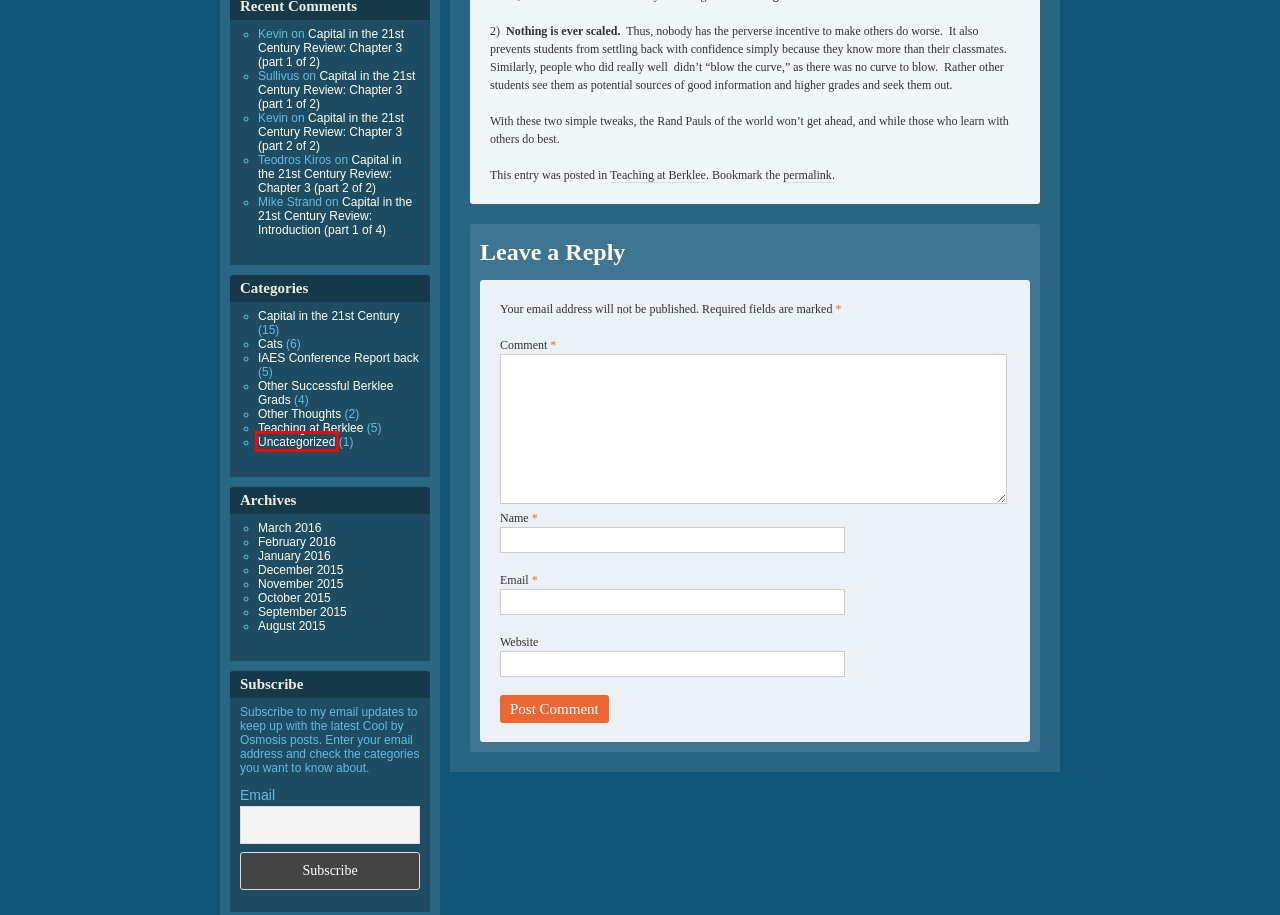You have a screenshot showing a webpage with a red bounding box around a UI element. Choose the webpage description that best matches the new page after clicking the highlighted element. Here are the options:
A. January | 2016 | Cool by Osmosis
B. Capital in the 21st Century Review:  Chapter 3 (part 2 of 2) | Cool by Osmosis
C. Uncategorized | Cool by Osmosis
D. December | 2015 | Cool by Osmosis
E. October | 2015 | Cool by Osmosis
F. March | 2016 | Cool by Osmosis
G. Capital in the 21st Century Review:  Introduction (part 1 of 4) | Cool by Osmosis
H. Capital in the 21st Century | Cool by Osmosis

C